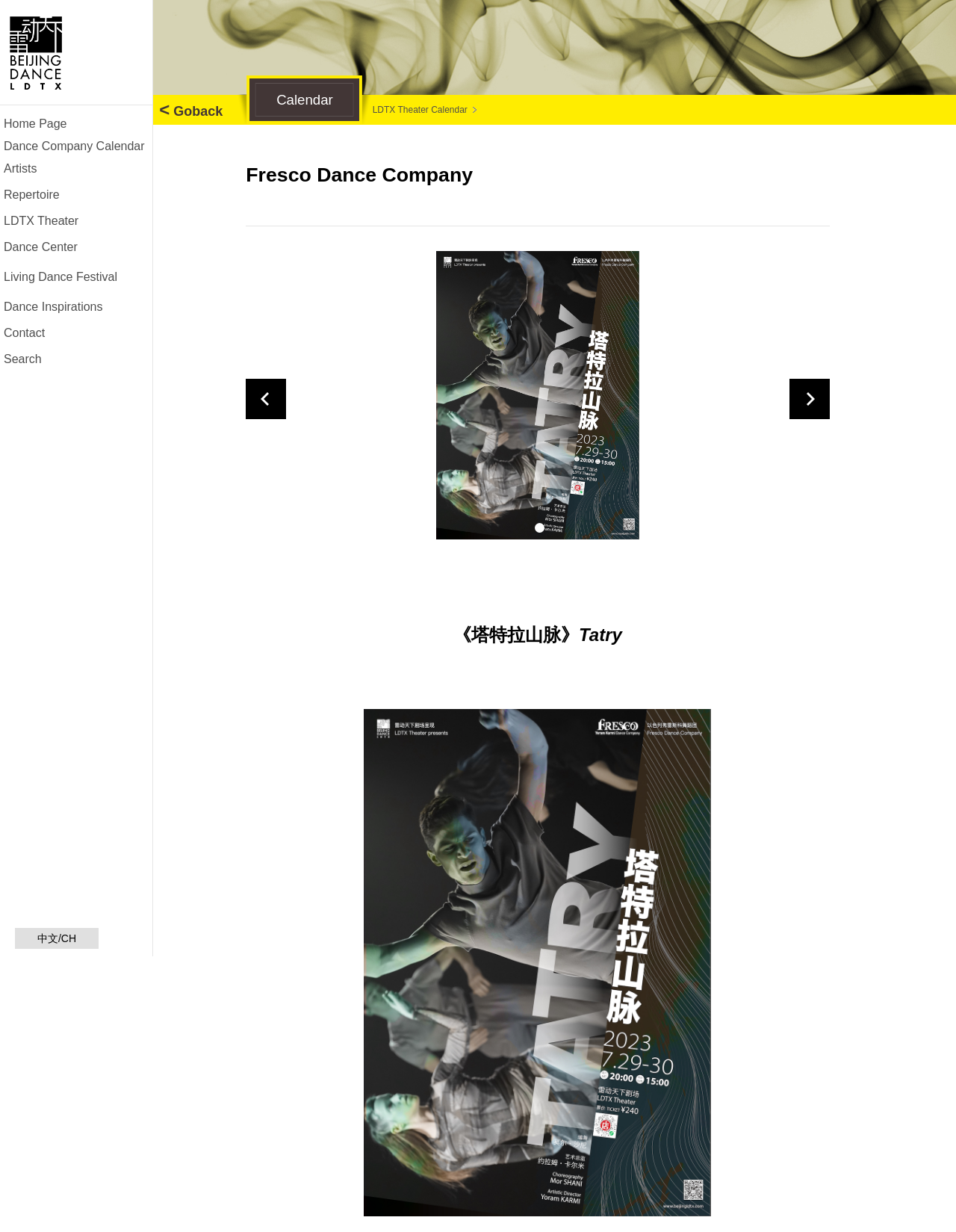Please identify the bounding box coordinates of the element's region that should be clicked to execute the following instruction: "view dance company calendar". The bounding box coordinates must be four float numbers between 0 and 1, i.e., [left, top, right, bottom].

[0.004, 0.113, 0.151, 0.125]